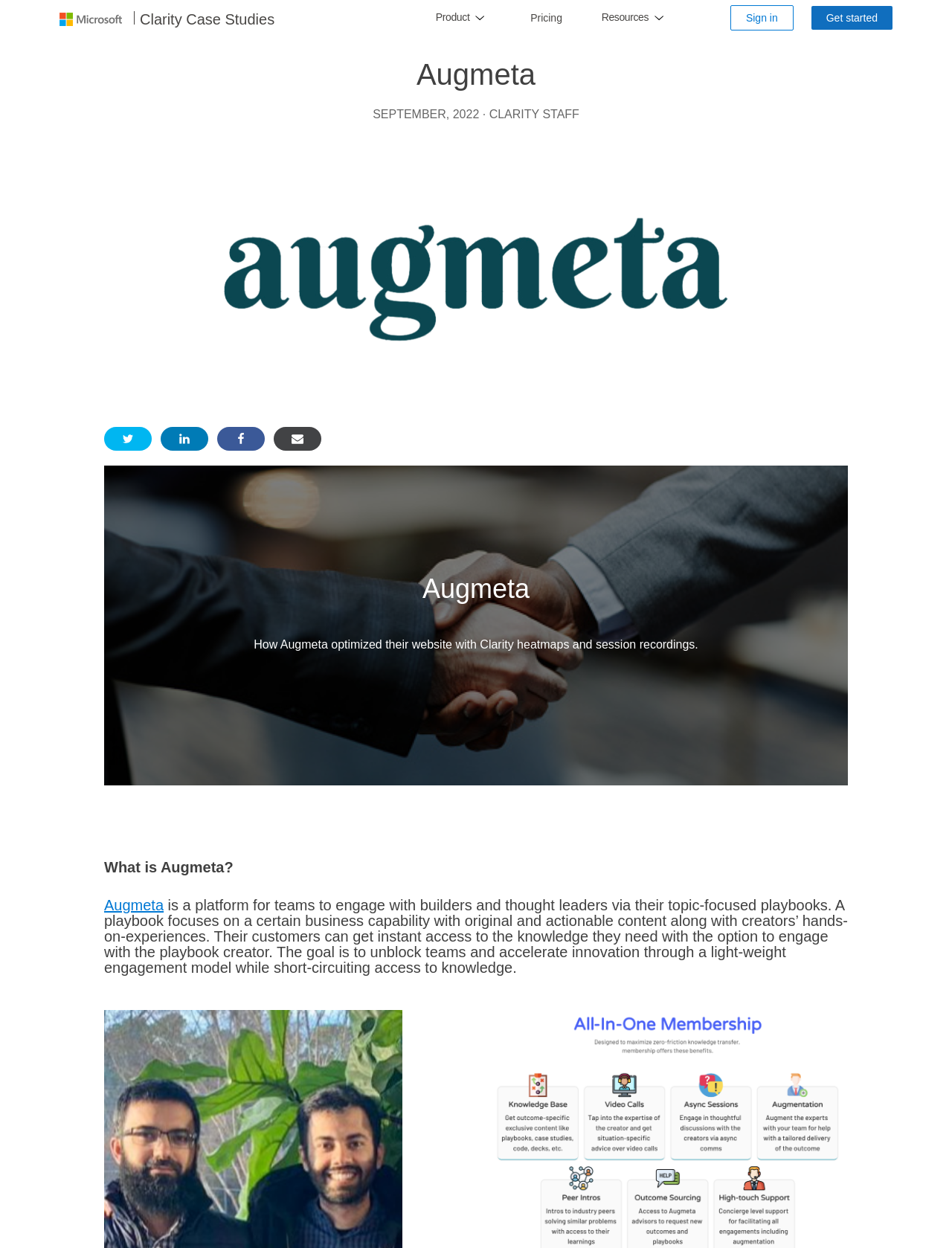Find the bounding box coordinates of the clickable element required to execute the following instruction: "Share on Twitter". Provide the coordinates as four float numbers between 0 and 1, i.e., [left, top, right, bottom].

[0.109, 0.342, 0.159, 0.361]